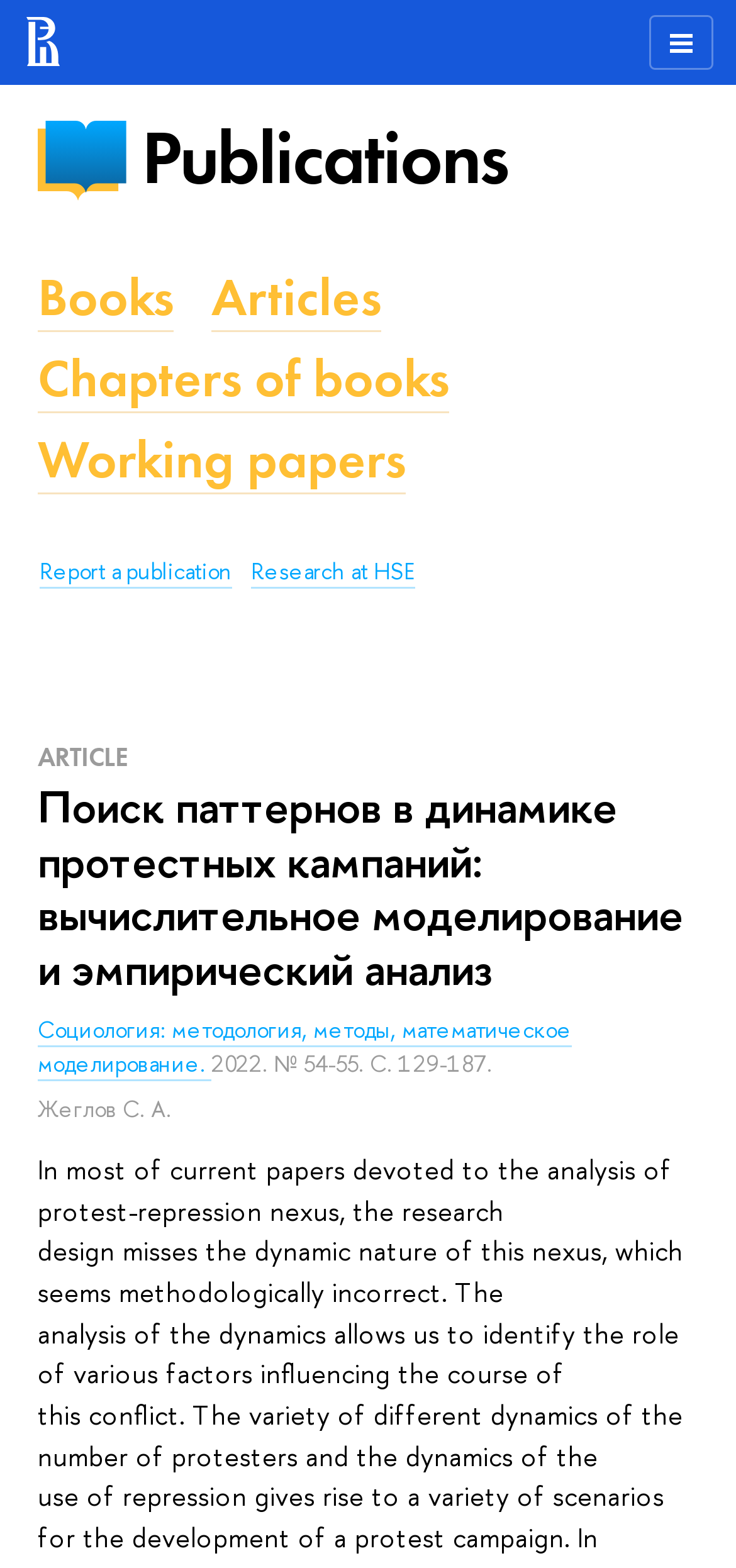Specify the bounding box coordinates for the region that must be clicked to perform the given instruction: "Click the link 'Социология: методология, методы, математическое моделирование.'".

[0.051, 0.647, 0.777, 0.69]